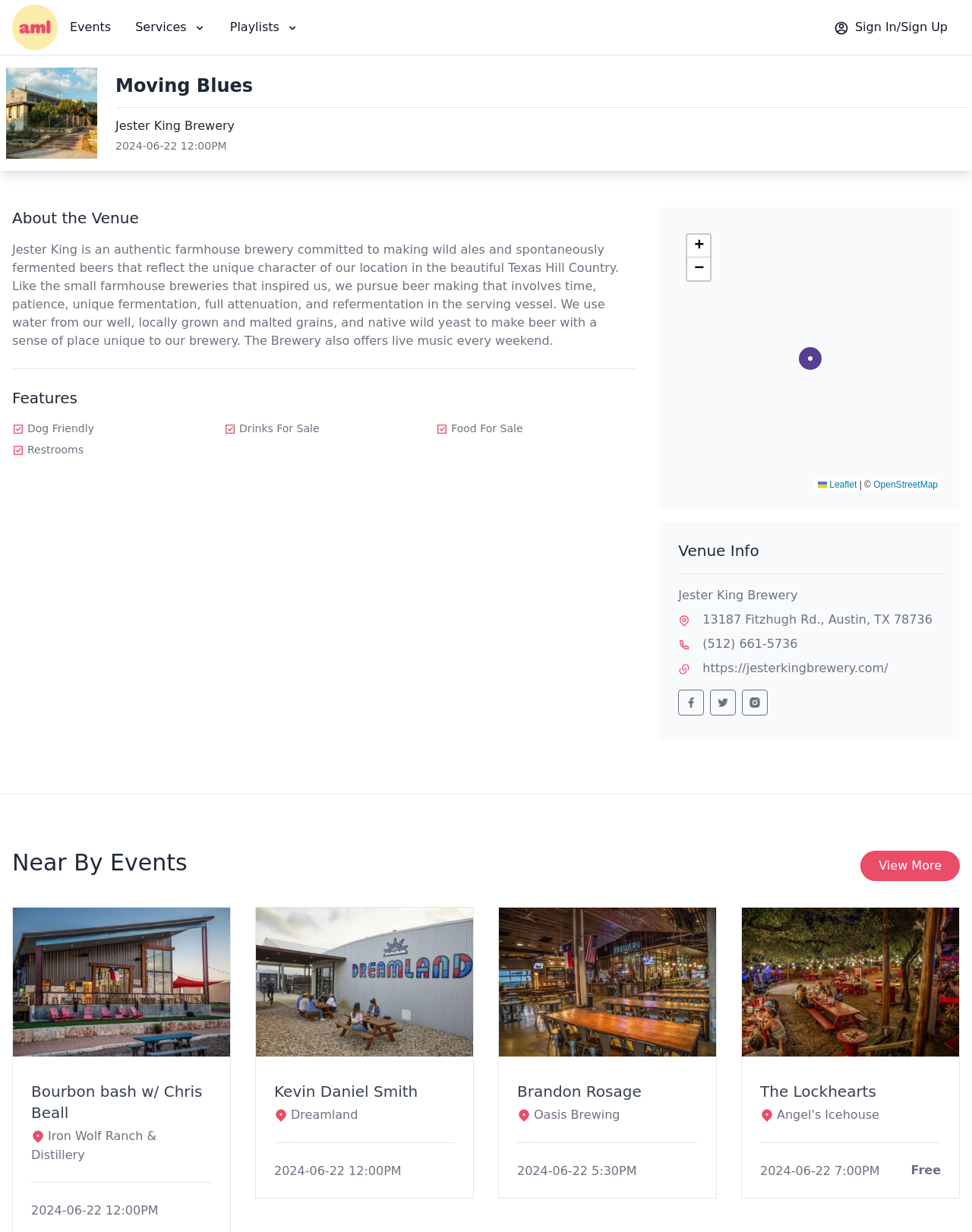Please determine the bounding box coordinates for the UI element described here. Use the format (top-left x, top-left y, bottom-right x, bottom-right y) with values bounded between 0 and 1: parent_node: Kevin Daniel Smith

[0.263, 0.737, 0.487, 0.858]